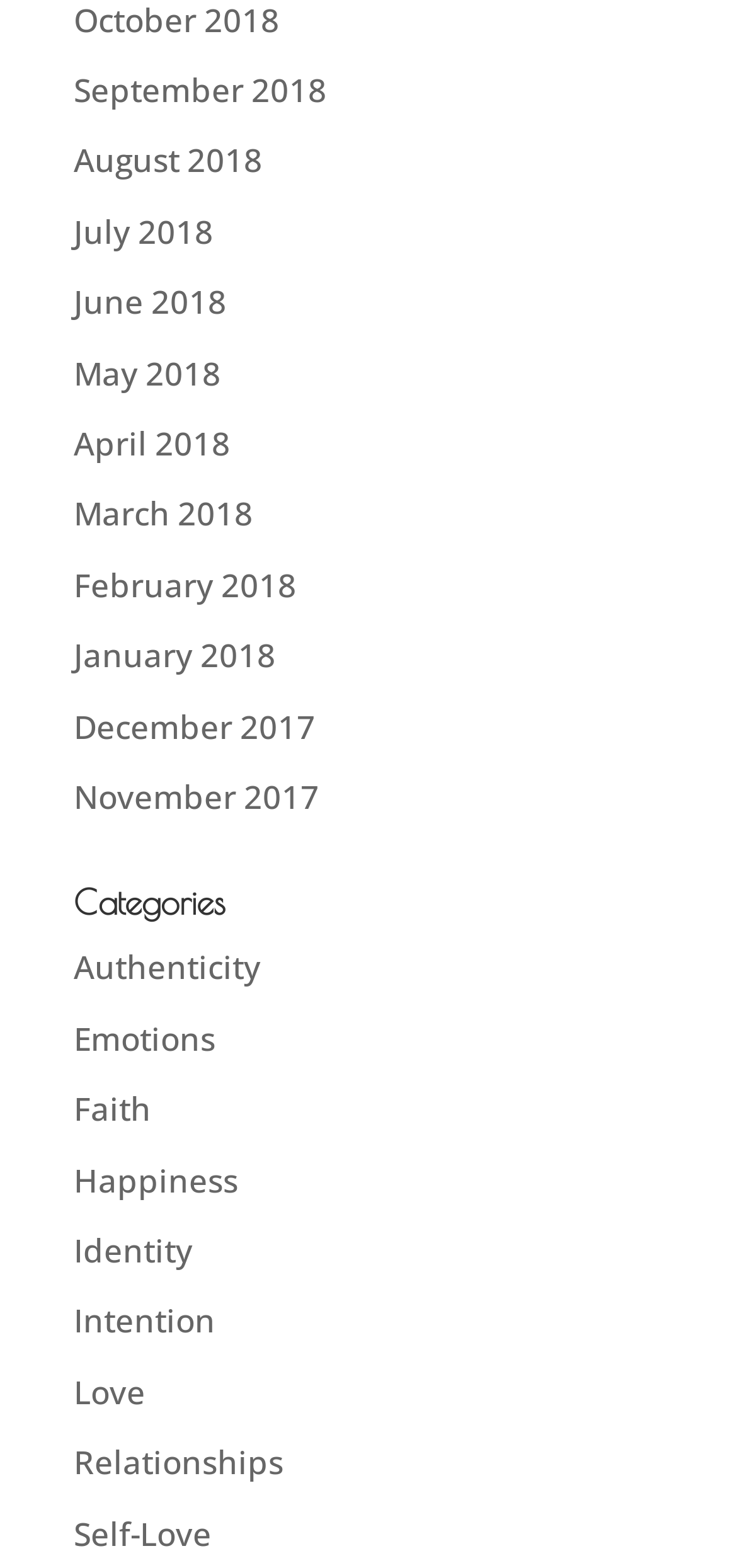Please determine the bounding box coordinates of the element to click on in order to accomplish the following task: "Learn about Self-Love". Ensure the coordinates are four float numbers ranging from 0 to 1, i.e., [left, top, right, bottom].

[0.1, 0.964, 0.287, 0.991]